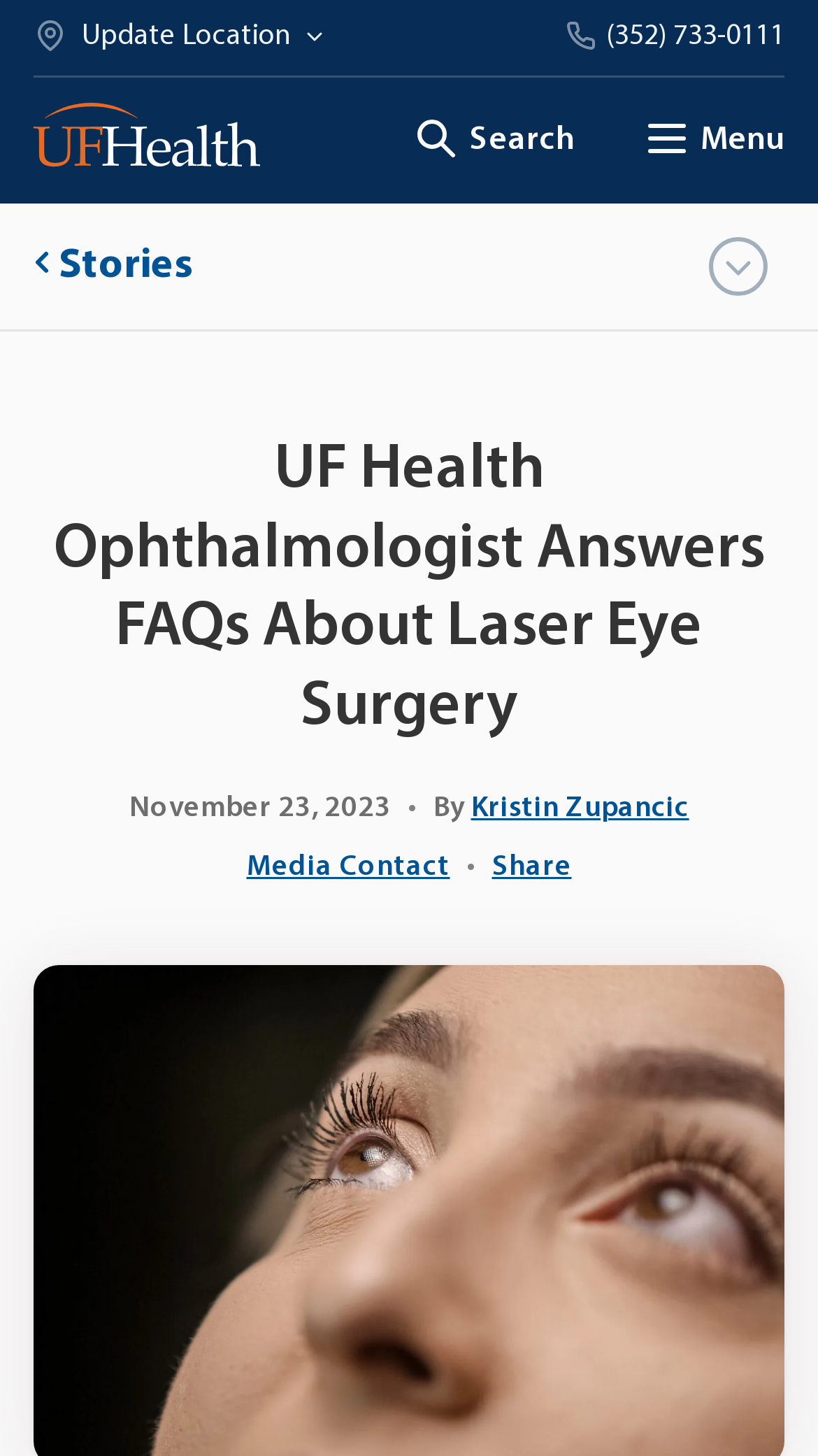Specify the bounding box coordinates of the region I need to click to perform the following instruction: "Toggle site search". The coordinates must be four float numbers in the range of 0 to 1, i.e., [left, top, right, bottom].

[0.503, 0.062, 0.703, 0.131]